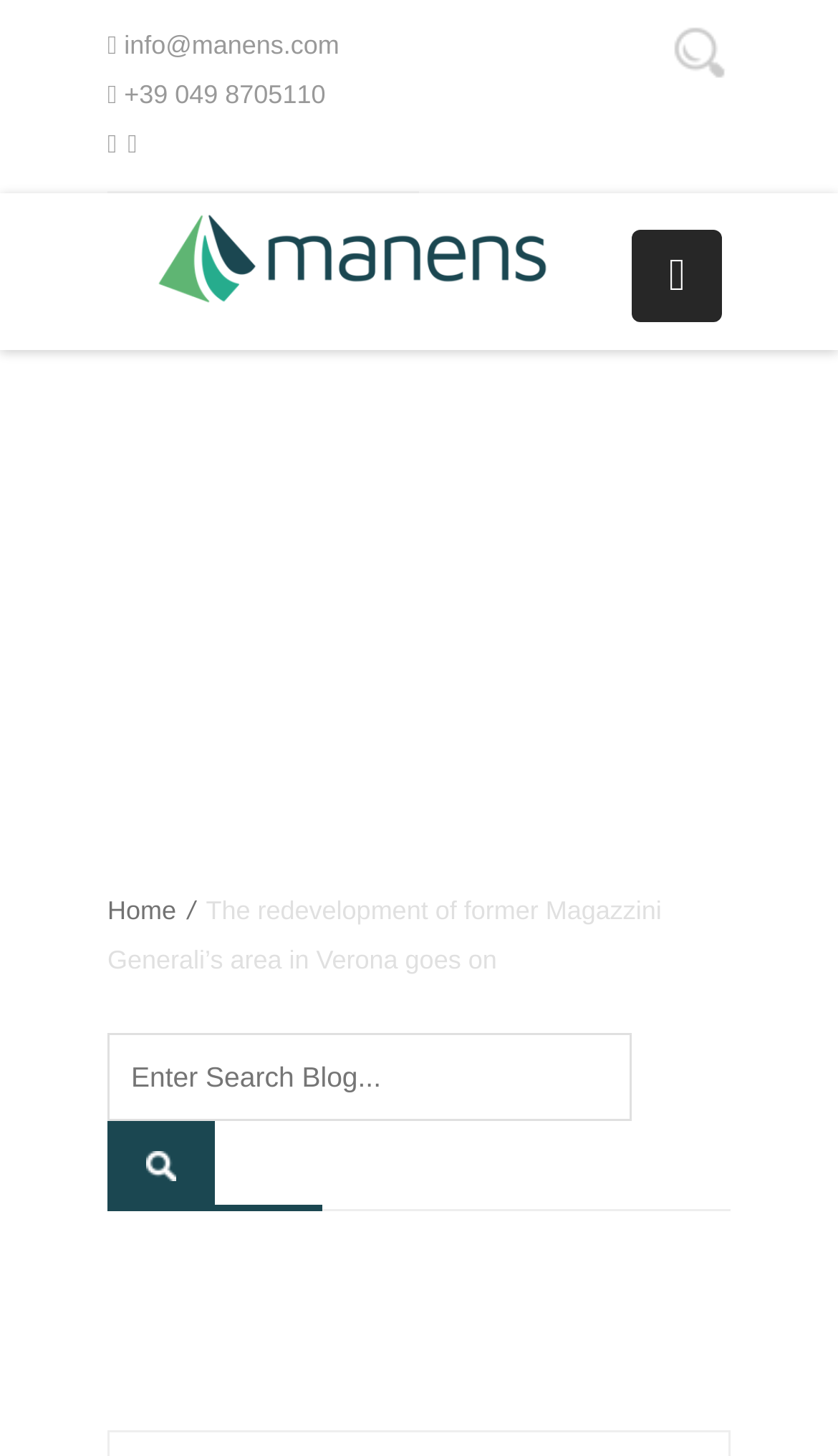Illustrate the webpage's structure and main components comprehensively.

The webpage appears to be a company's website, specifically Manens S.p.A., an engineering and architecture firm. At the top left corner, there is a navigation menu with links to different sections, including "Home". Below the navigation menu, there is a header section with the company's name and a brief title, "The redevelopment of former Magazzini Generali’s area in Verona goes on".

On the top right corner, there is a contact information section with an email address, "info@manens.com", a phone number, "+39 049 8705110", and two social media links. Next to the contact information, there is a search bar with a text box and a search button.

Below the header section, there is a main content area with a brief description of the redevelopment project of the former Magazzini Generali's area in Verona. The text mentions that commercial, managerial, and service areas will be located on the site of the old industrial complex, and that Manens-Tifs has been accompanying the design development of the project since its beginning.

There are no images on the page, but there are several UI elements, including links, text boxes, buttons, and static text. The overall layout is organized, with clear headings and concise text.